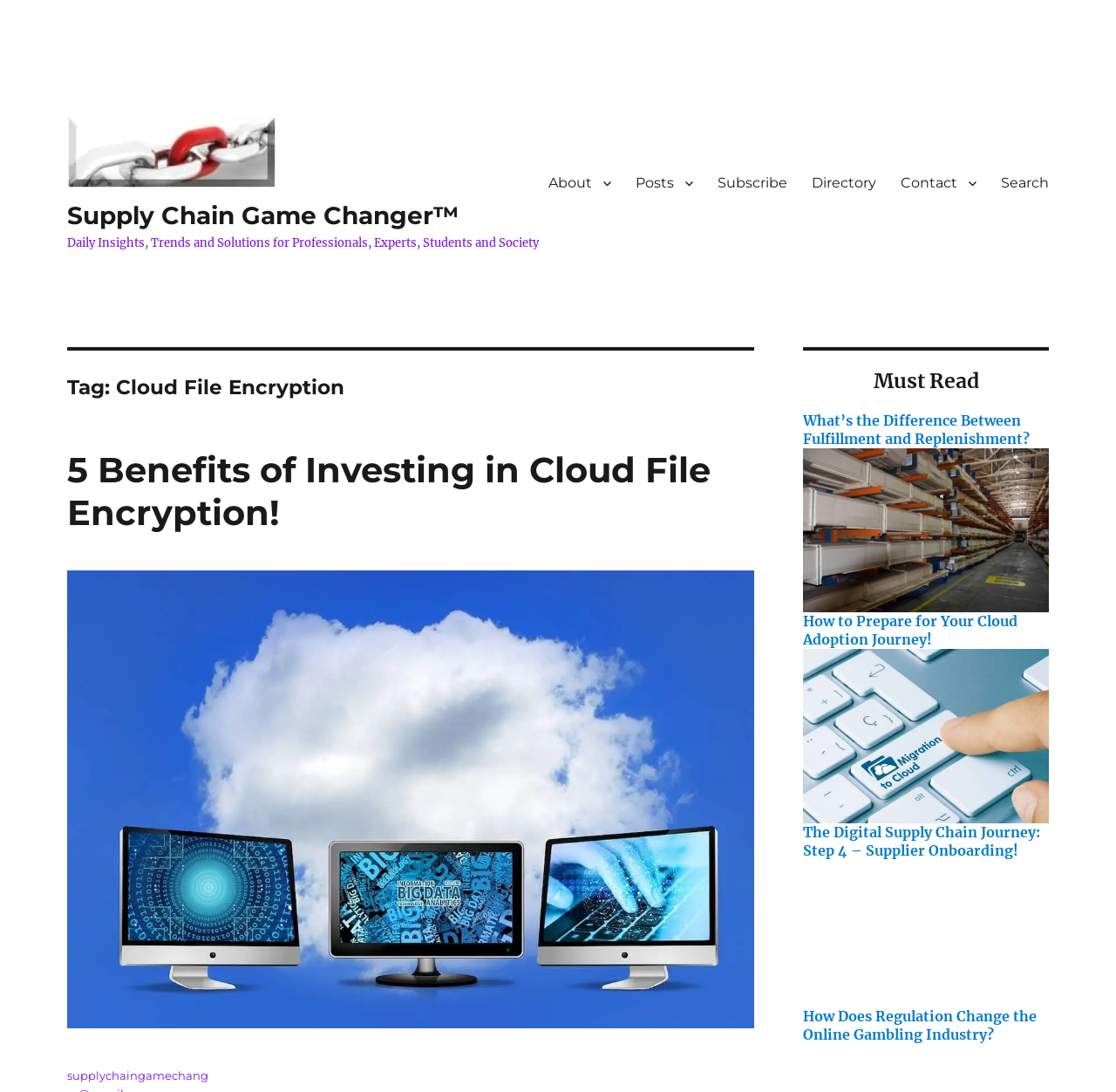Find the bounding box coordinates of the element to click in order to complete this instruction: "Click on the 'About' link". The bounding box coordinates must be four float numbers between 0 and 1, denoted as [left, top, right, bottom].

[0.48, 0.151, 0.558, 0.184]